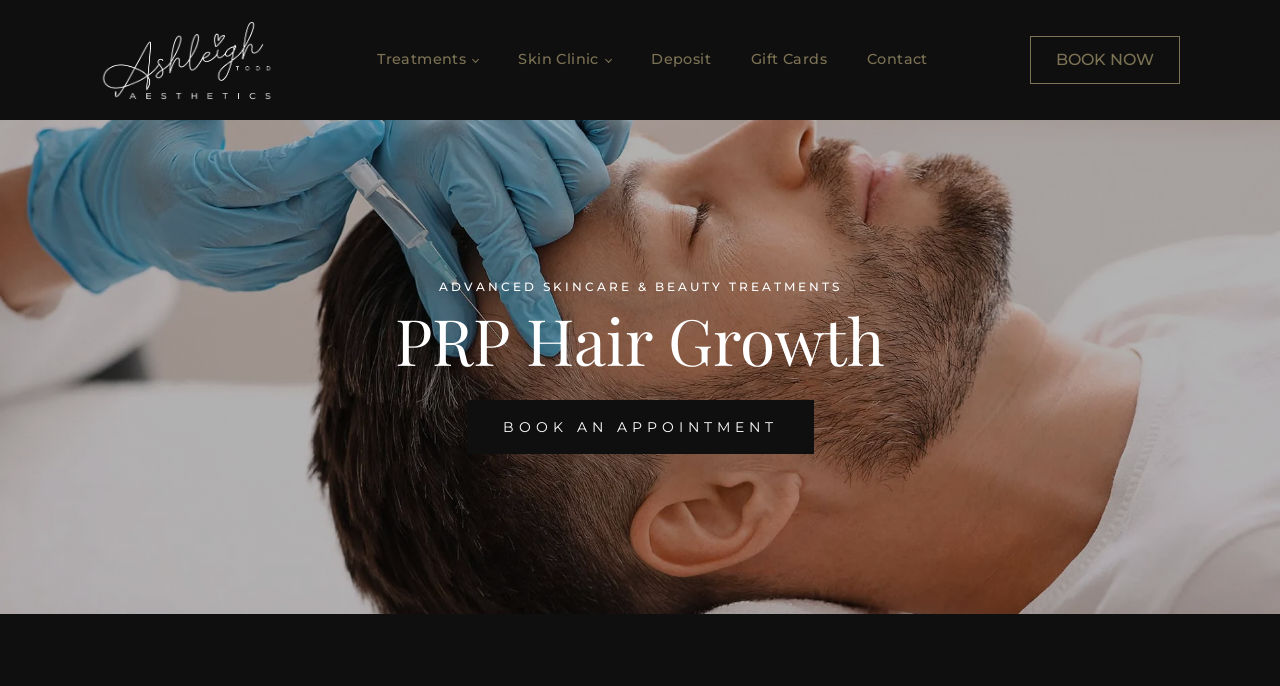How many links are in the top navigation bar?
Can you provide a detailed and comprehensive answer to the question?

I counted the links in the top navigation bar, which are 'Treatments', 'Skin Clinic', 'Deposit', 'Gift Cards', 'Contact', and one empty link. Therefore, there are 6 links in total.